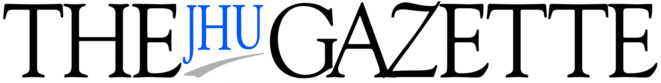Answer the question below in one word or phrase:
What is the date of the associated edition?

November 28, 2005